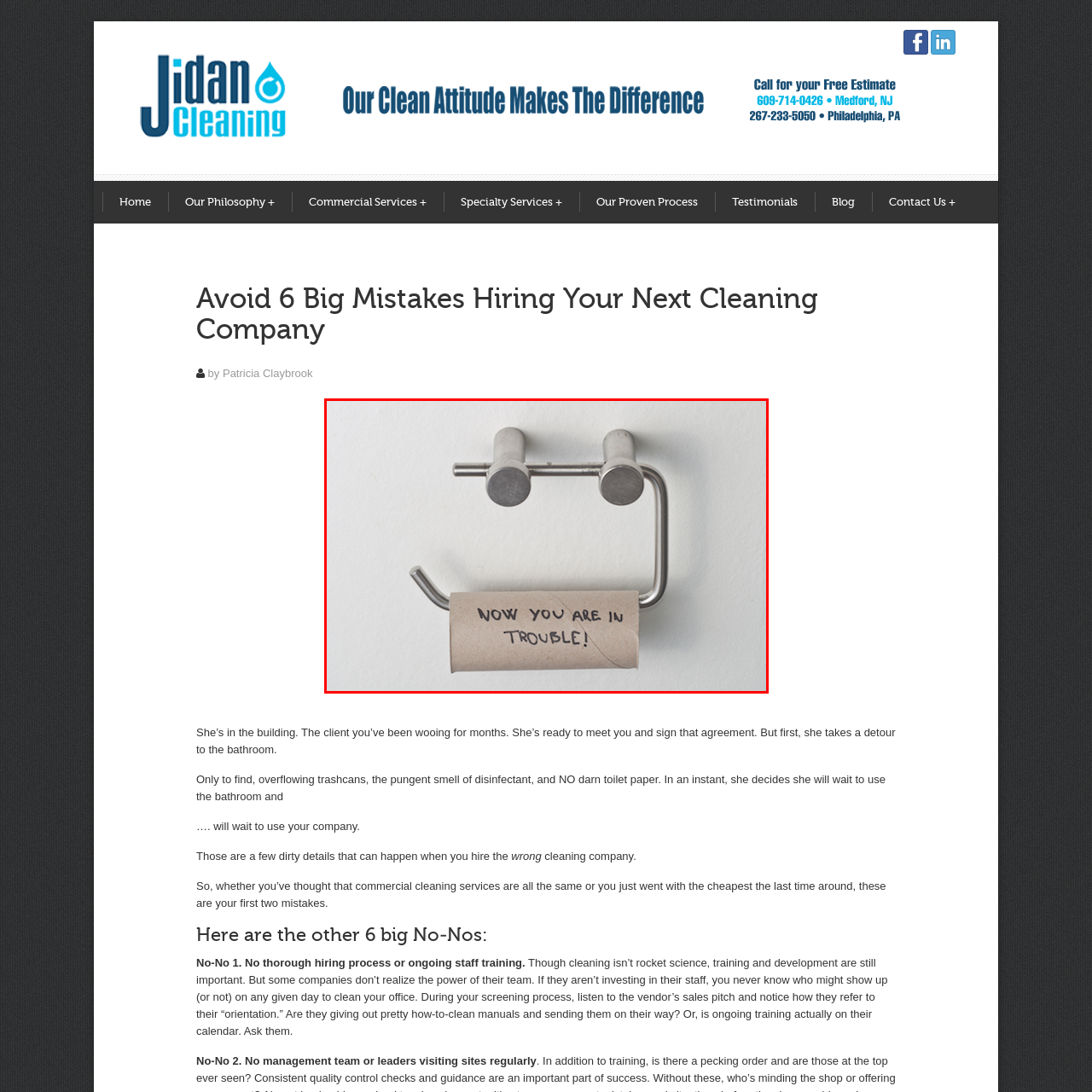Examine the image inside the red outline, What is the purpose of the image?
 Answer with a single word or phrase.

To highlight a common bathroom dilemma